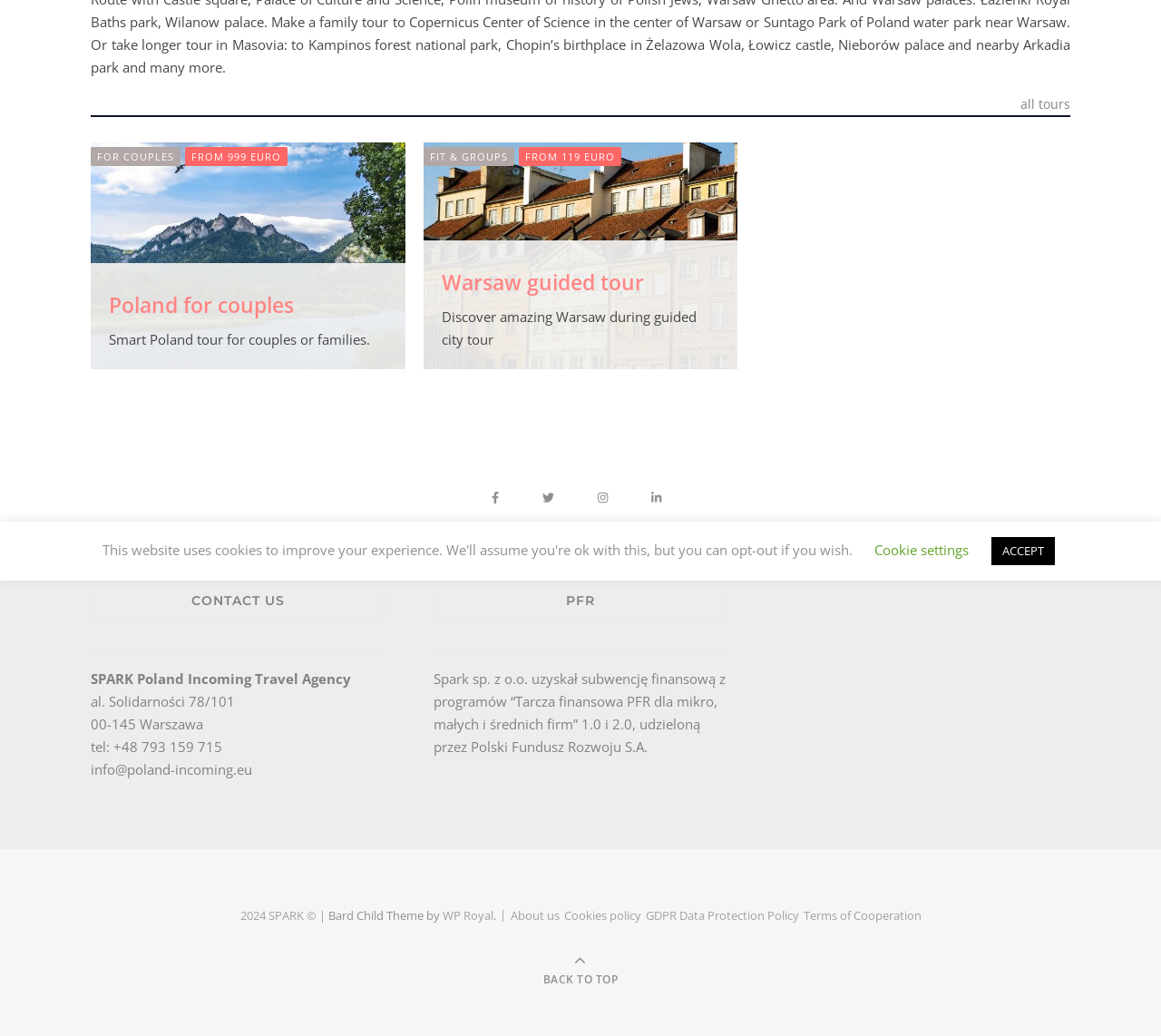Extract the bounding box coordinates of the UI element described by: "Old Drum Net Home". The coordinates should include four float numbers ranging from 0 to 1, e.g., [left, top, right, bottom].

None